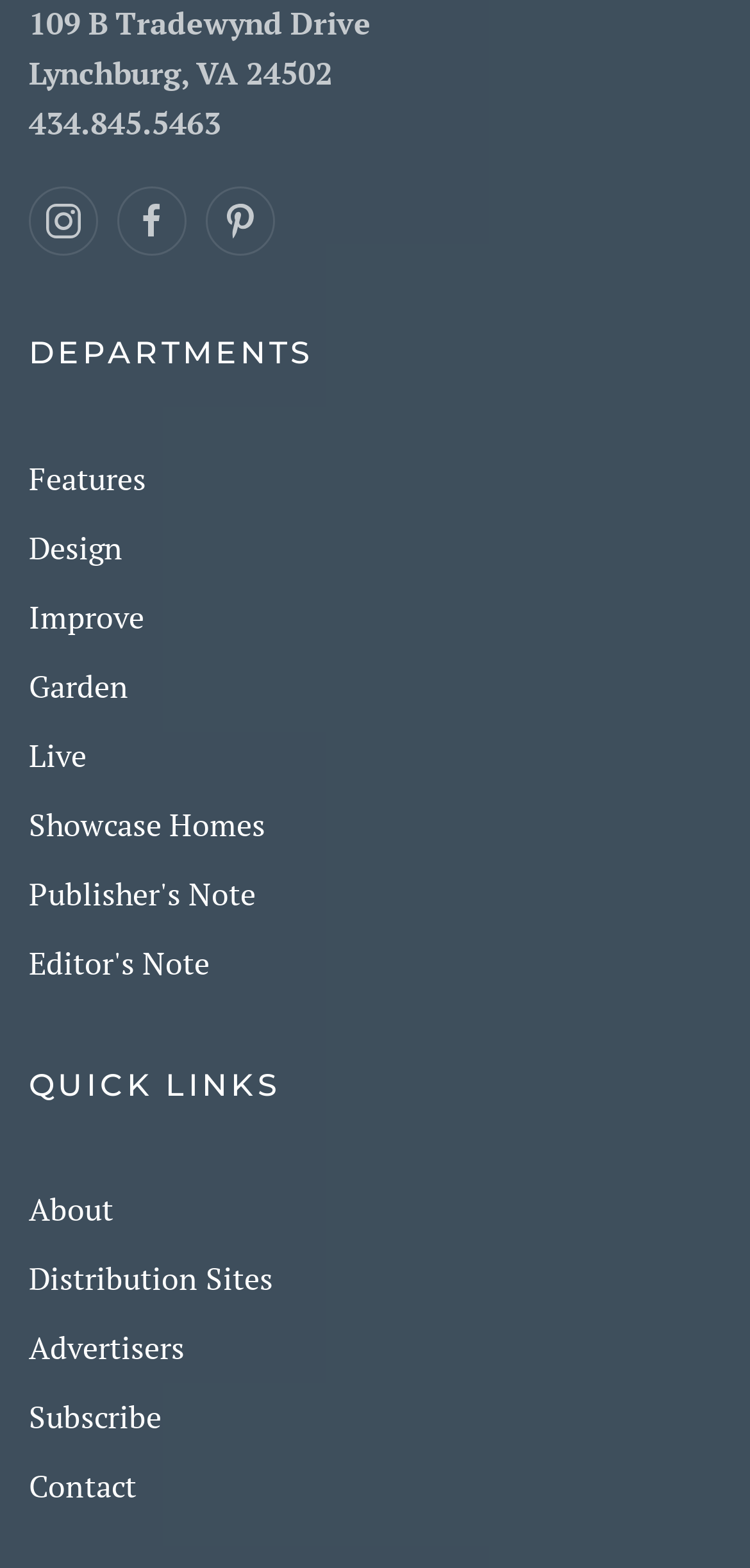Determine the coordinates of the bounding box for the clickable area needed to execute this instruction: "go to the About page".

[0.038, 0.758, 0.151, 0.785]